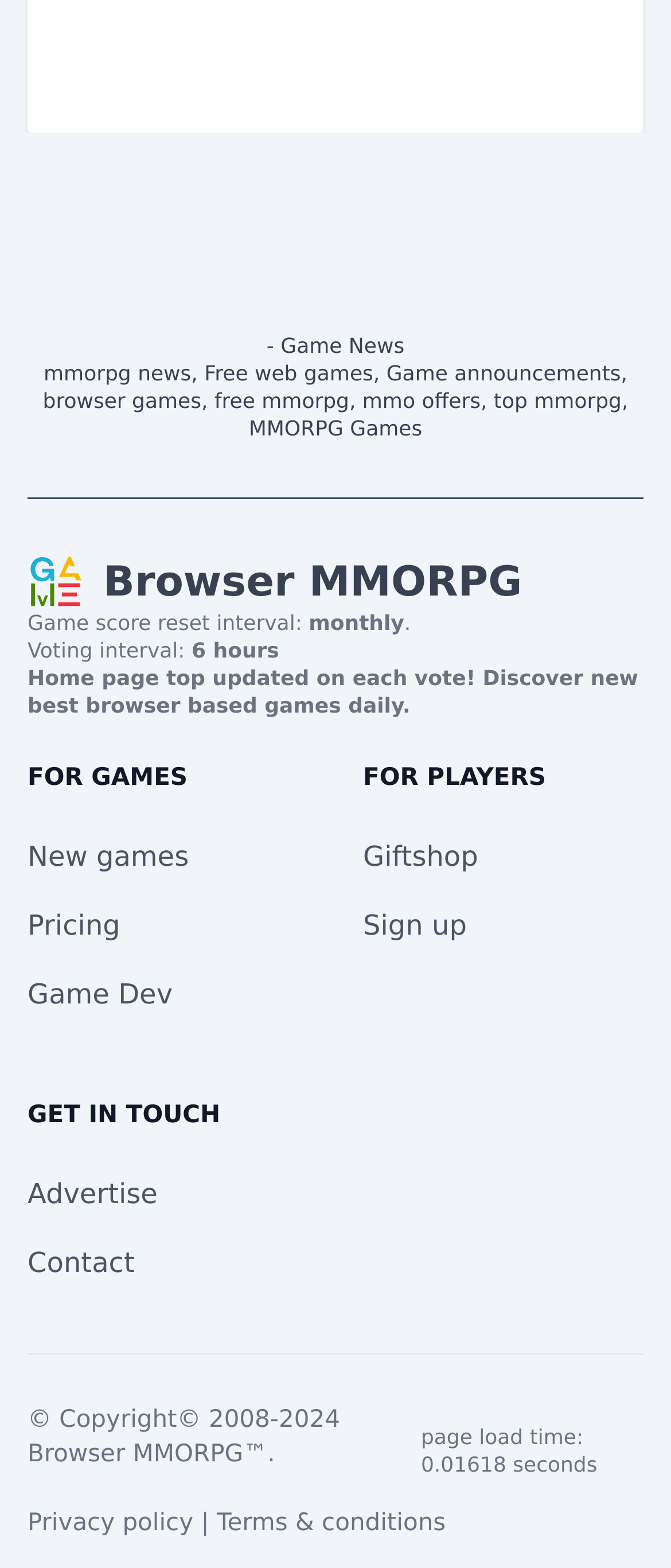Bounding box coordinates are specified in the format (top-left x, top-left y, bottom-right x, bottom-right y). All values are floating point numbers bounded between 0 and 1. Please provide the bounding box coordinate of the region this sentence describes: Terms & conditions

[0.323, 0.963, 0.664, 0.981]